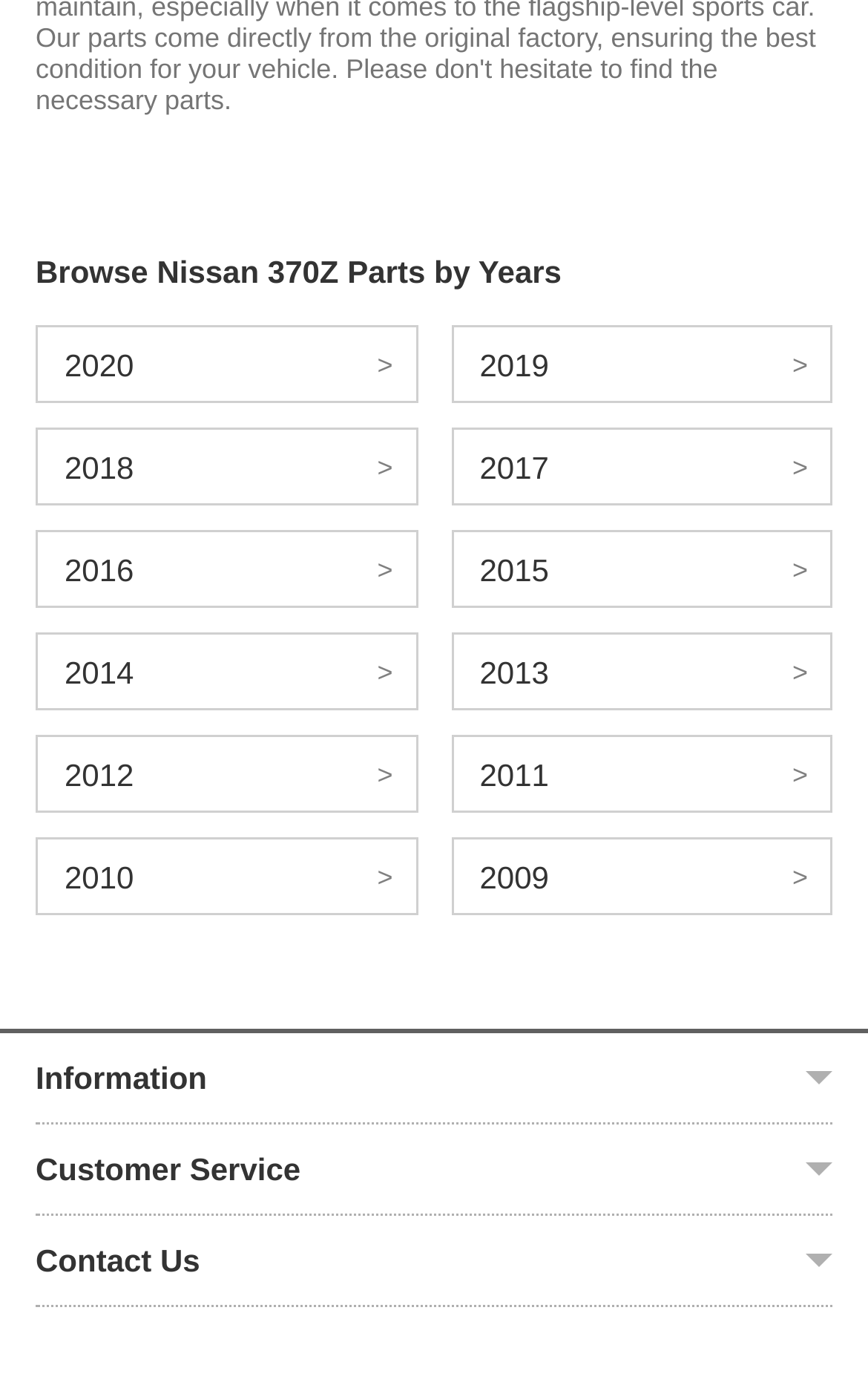Determine the bounding box coordinates of the UI element that matches the following description: "LinkedIn". The coordinates should be four float numbers between 0 and 1 in the format [left, top, right, bottom].

None